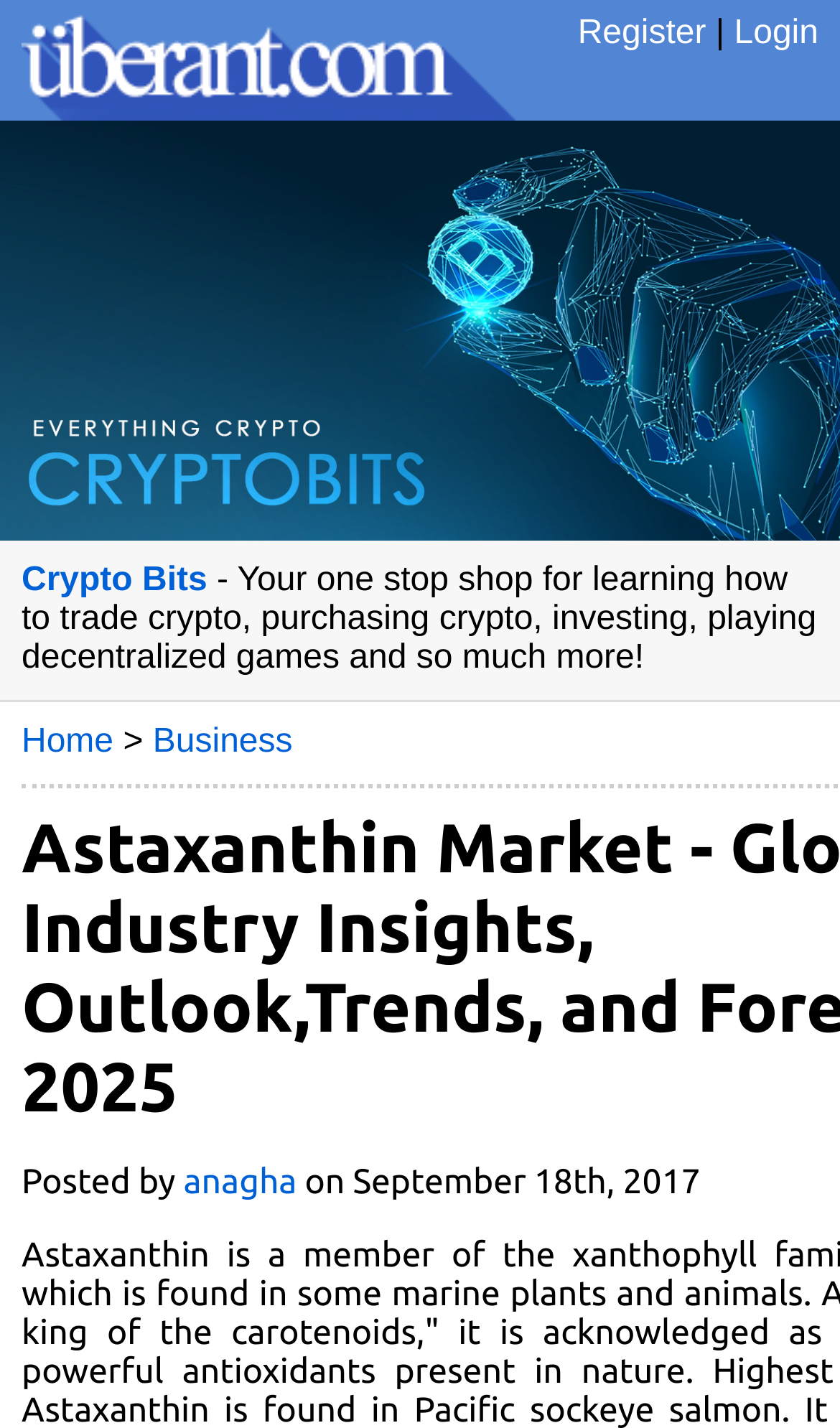Given the description of the UI element: "parent_node: Register | Login title="Uberant"", predict the bounding box coordinates in the form of [left, top, right, bottom], with each value being a float between 0 and 1.

[0.0, 0.065, 0.615, 0.09]